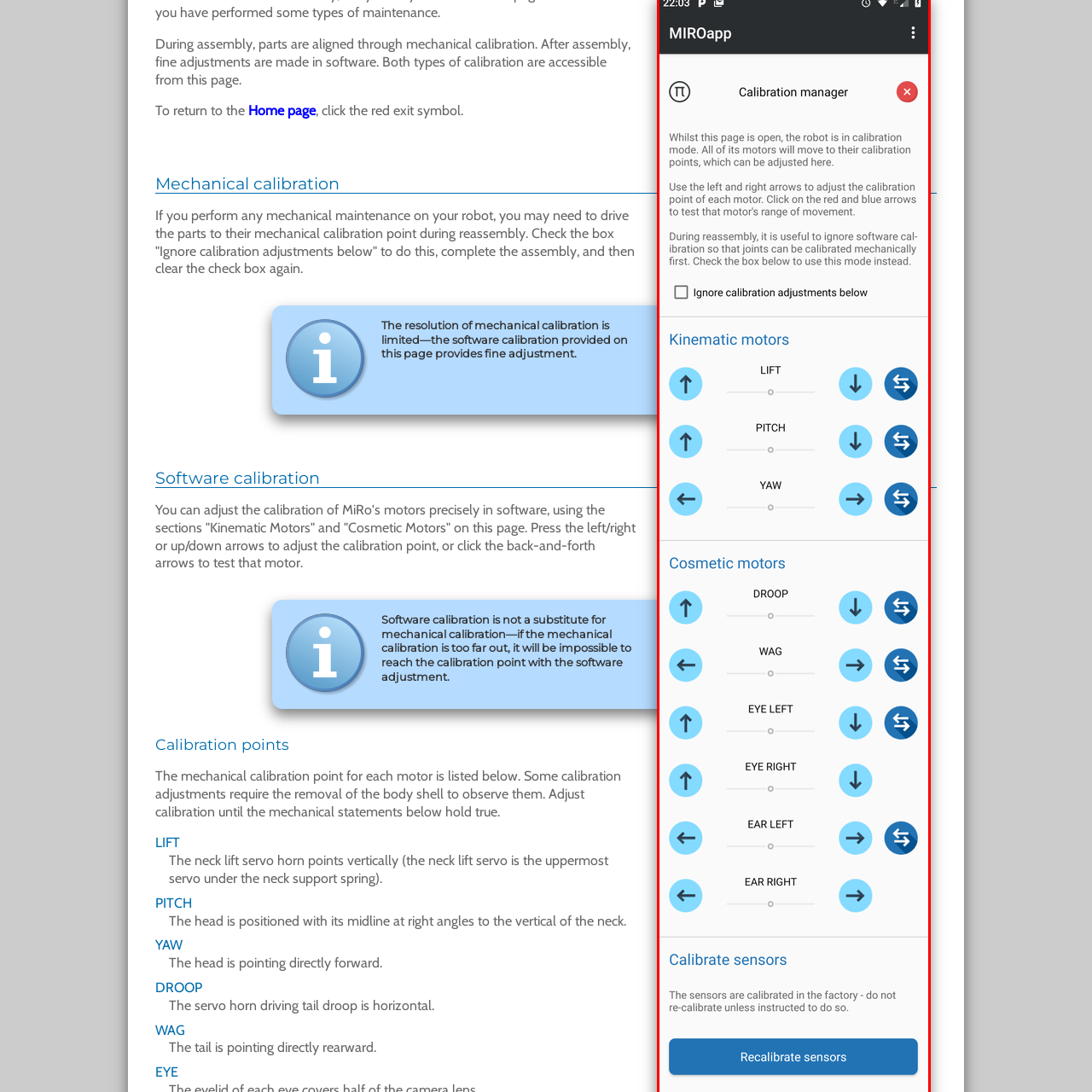Please provide a comprehensive caption for the image highlighted in the red box.

The image features the interface of the MIROapp's Calibration Manager, which is designed for optimizing the motor calibration of the MIRO robot. At the top, the header reads "Calibration manager," indicating that the robot is currently in calibration mode, allowing all motors to be adjusted. Users can interact with various control elements, including a prompt to ignore calibration adjustments temporarily.

The interface is divided into two main sections: **Kinematic motors** and **Cosmetic motors**. Each section displays different motor functions: “LIFT,” “PITCH,” and “YAW” in the kinematic section, and “DROOP,” “WAG,” “EYE LEFT,” “EYE RIGHT,” “EAR LEFT,” and “EAR RIGHT” in the cosmetic section. Each term is accompanied by directional arrows that allow for precise adjustments—users can press the left/right or up/down arrows to change the calibration point, while back-and-forth arrows enable testing of each motor's movement.

At the bottom, there's a message concerning sensor calibration, stating that sensors are factory-calibrated and should only be recalibrated if instructed.

Overall, the design is user-friendly, emphasizing functionality and ease of use for effective robot calibration.